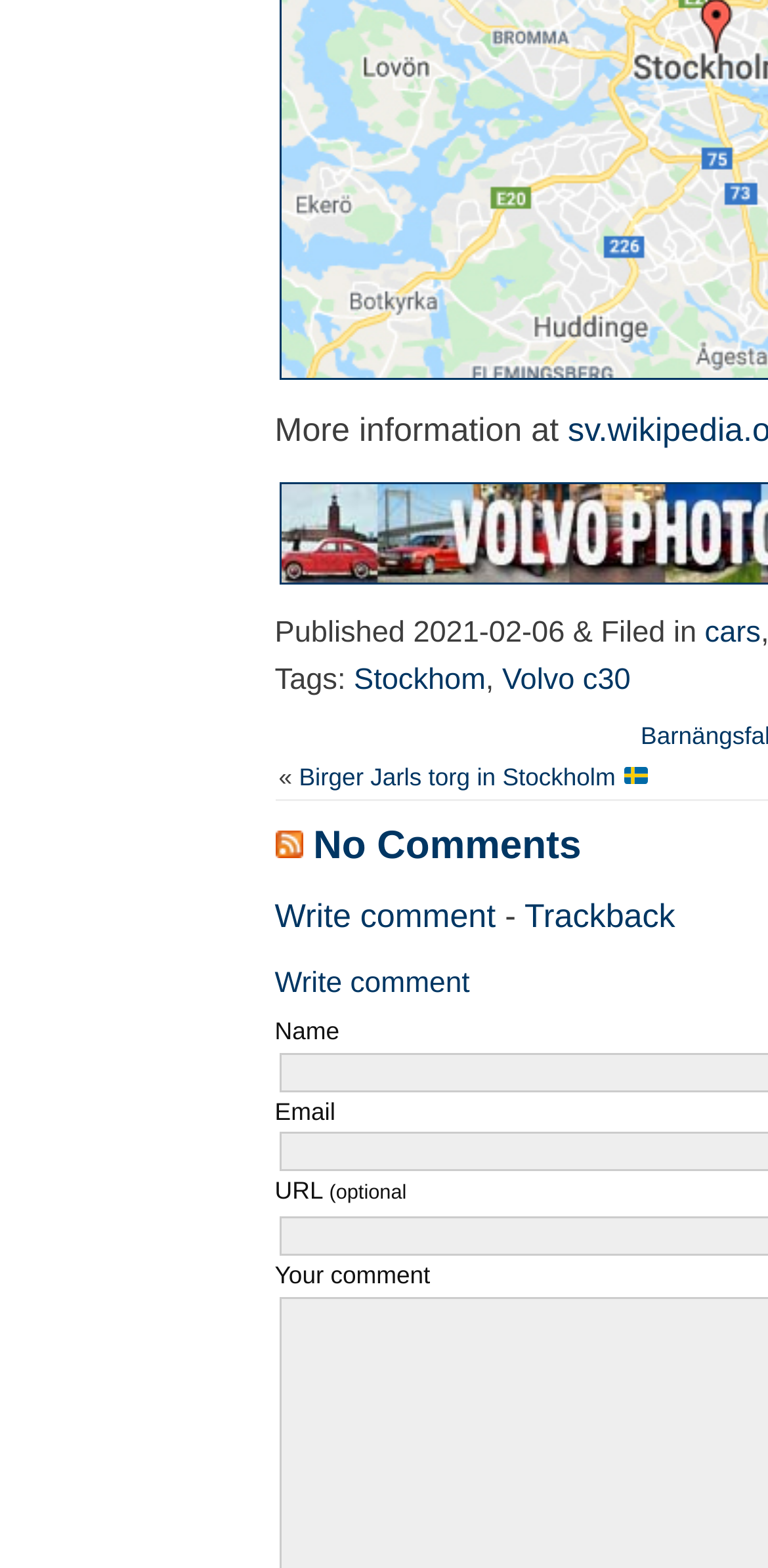Carefully observe the image and respond to the question with a detailed answer:
What is the symbol next to the link 'Birger Jarls torg in Stockholm'

I determined the symbol by looking at the image '🇸🇪' which is a child element of the link 'Birger Jarls torg in Stockholm'.